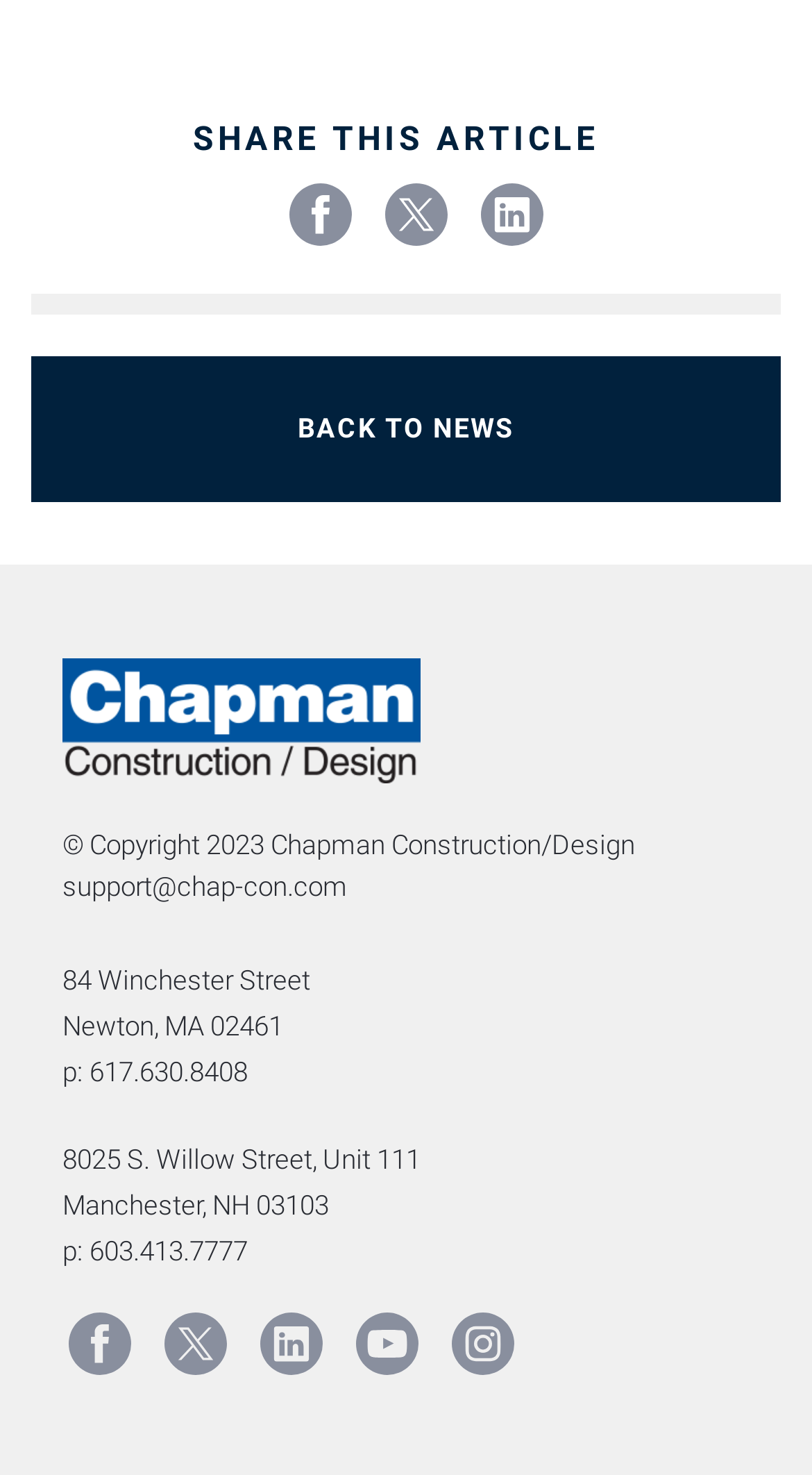Answer the question in one word or a short phrase:
How many social media links are there?

5